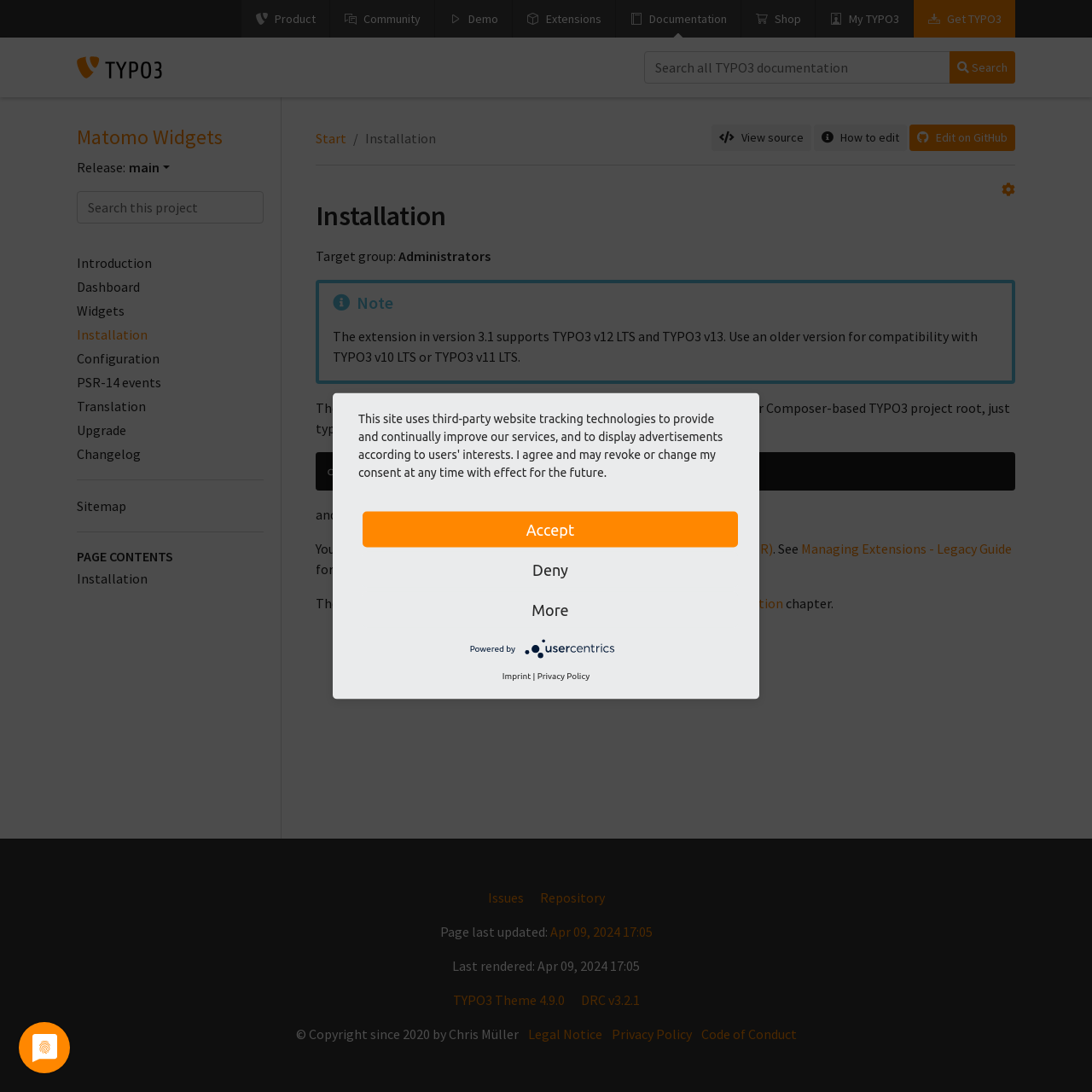What is the target group for this extension? Using the information from the screenshot, answer with a single word or phrase.

Administrators